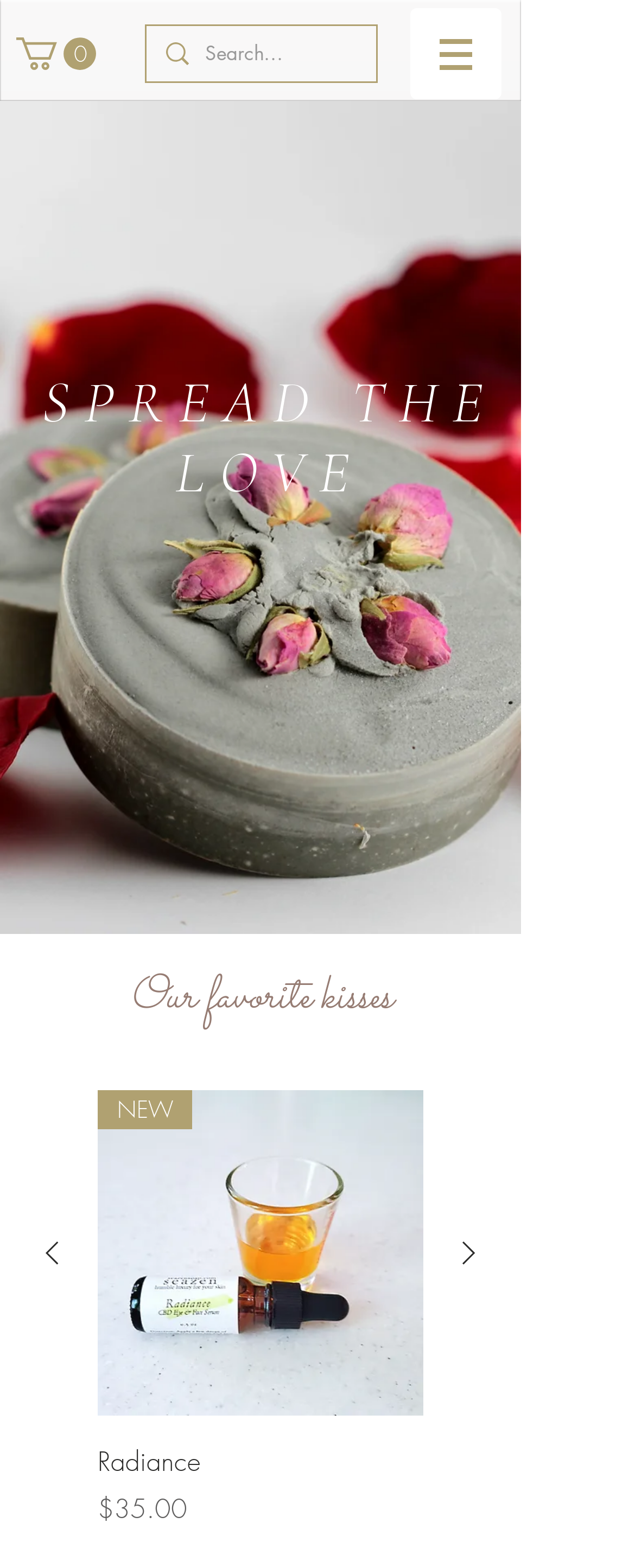How do you navigate to the previous product?
Answer with a single word or short phrase according to what you see in the image.

Previous Product button